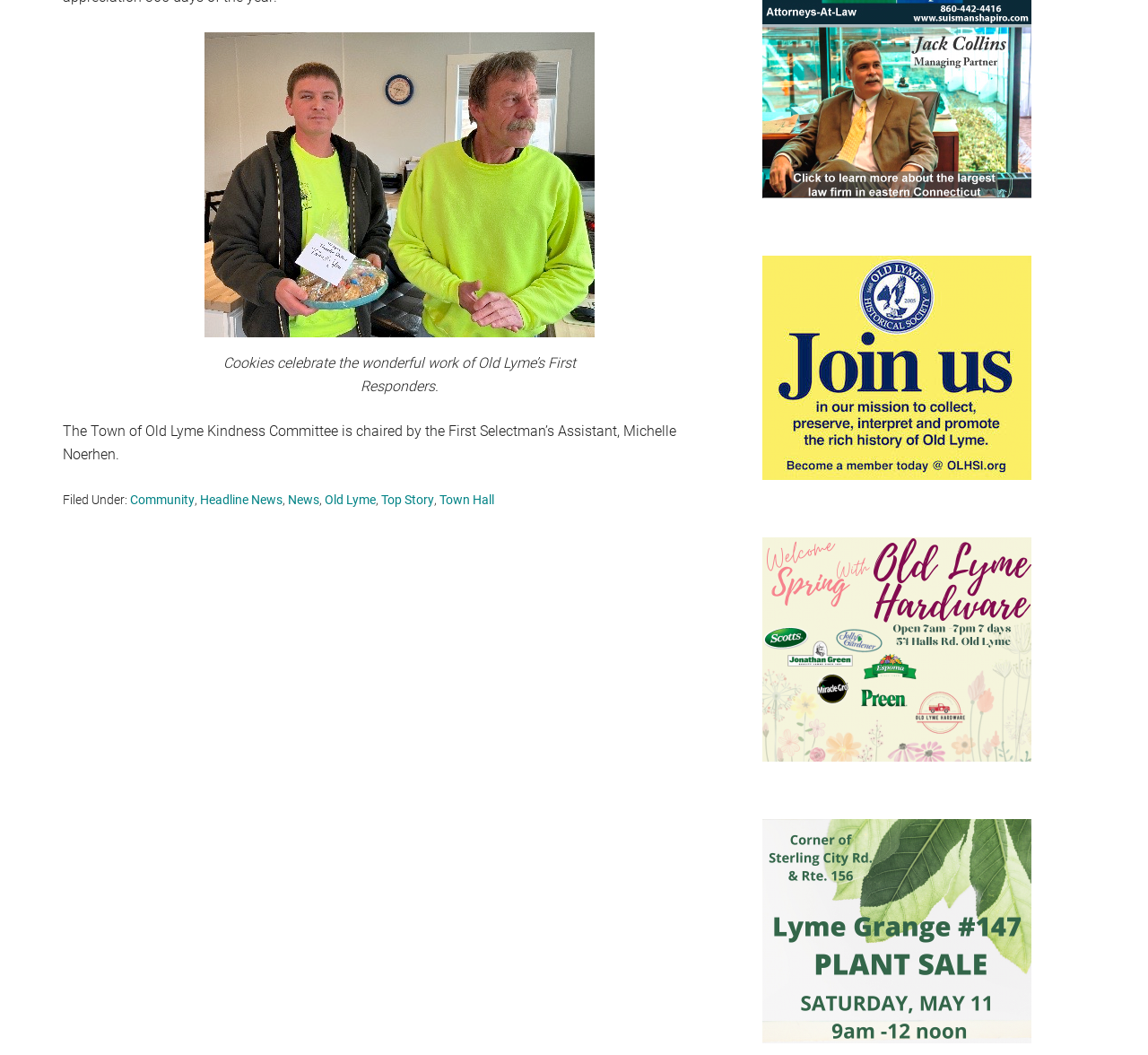What is the role of the First Selectman’s Assistant?
Kindly offer a comprehensive and detailed response to the question.

According to the text on the webpage, the First Selectman’s Assistant, Michelle Noerhen, chairs the Kindness Committee. This suggests that the role of the First Selectman’s Assistant includes chairing this committee.